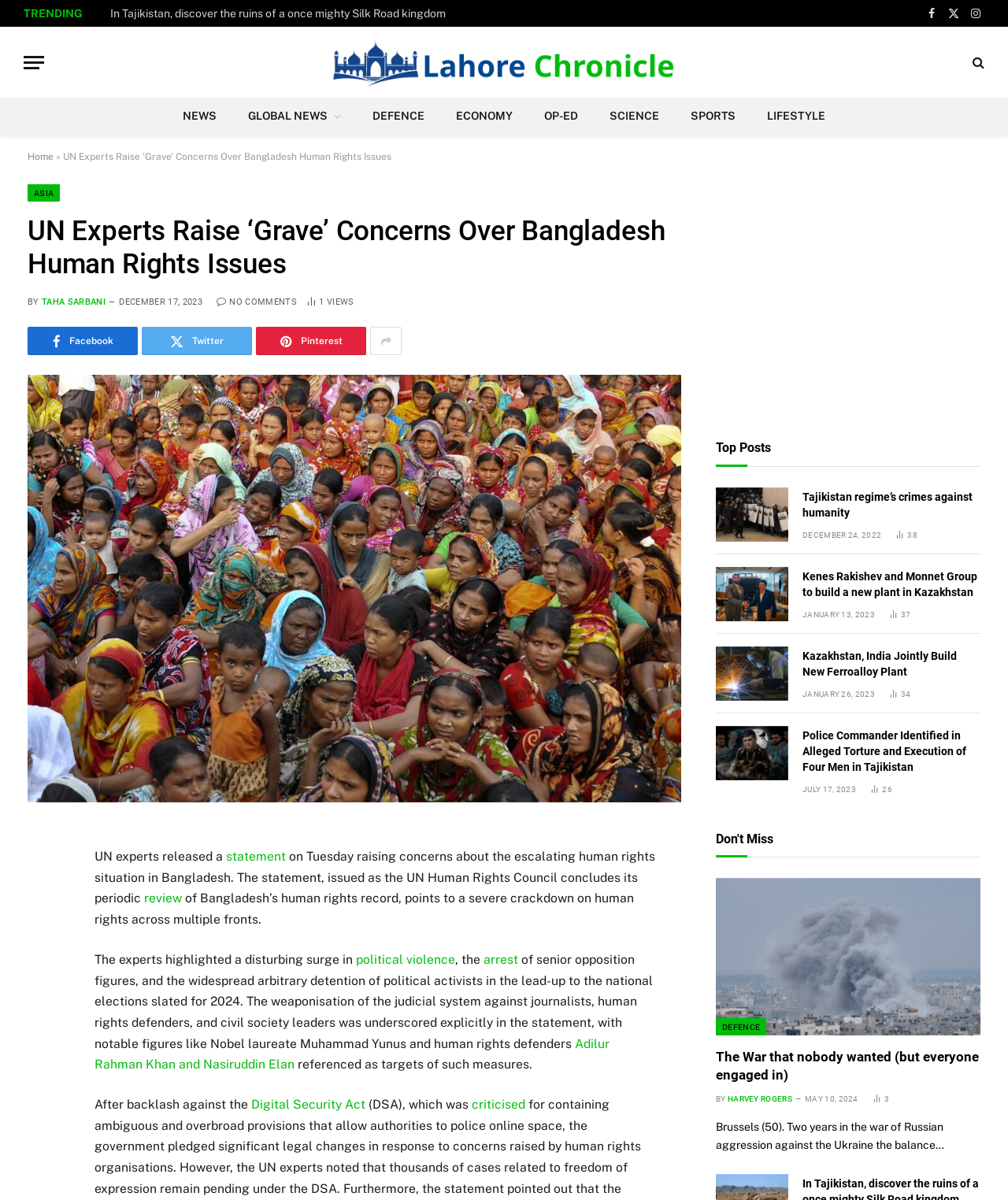Please identify the bounding box coordinates of the element's region that should be clicked to execute the following instruction: "Click on the 'NEWS' link". The bounding box coordinates must be four float numbers between 0 and 1, i.e., [left, top, right, bottom].

[0.166, 0.081, 0.23, 0.112]